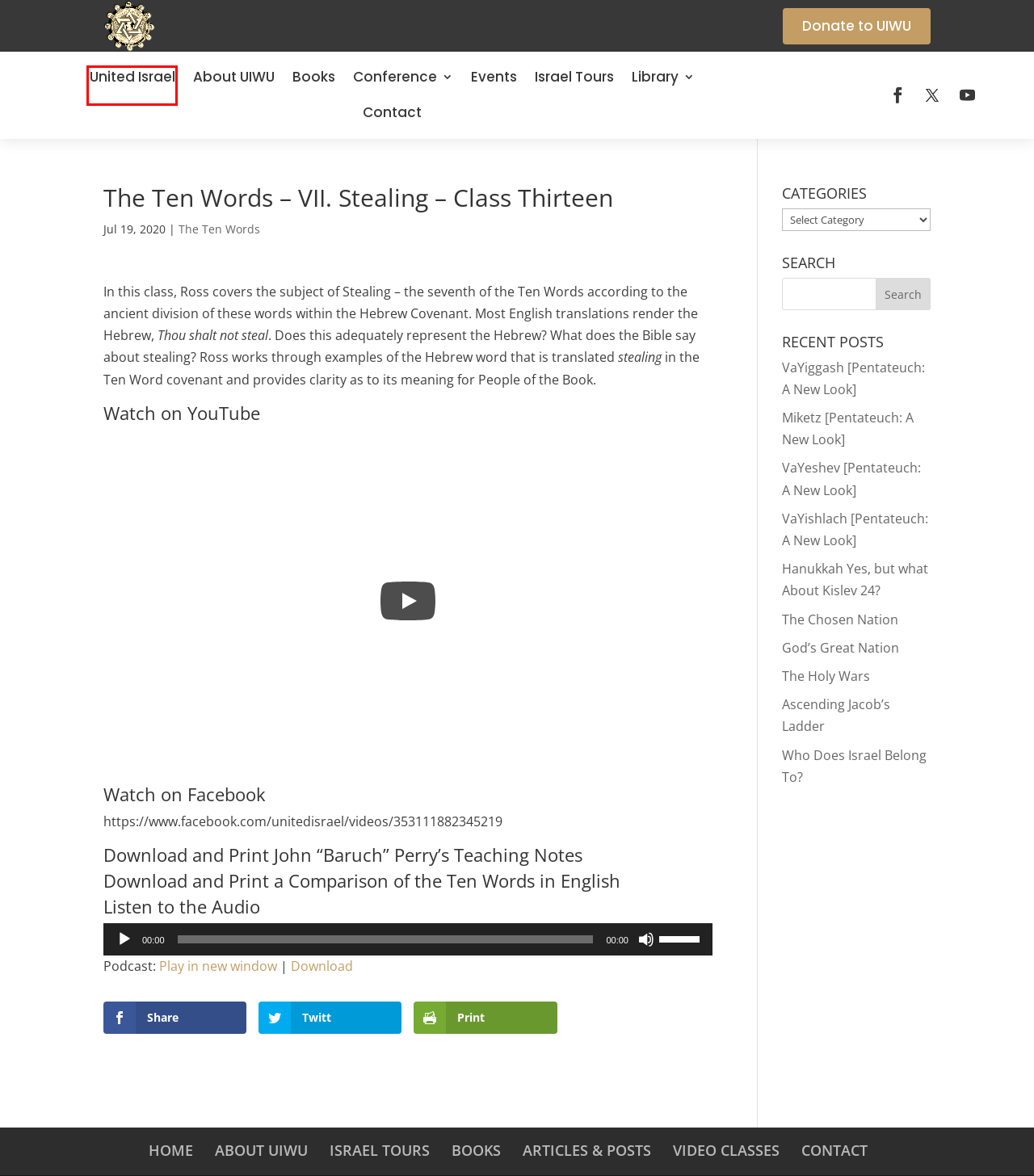Consider the screenshot of a webpage with a red bounding box around an element. Select the webpage description that best corresponds to the new page after clicking the element inside the red bounding box. Here are the candidates:
A. Who Does Israel Belong To? | United Israel
B. Video Classes | United Israel
C. Ascending Jacob’s Ladder | United Israel
D. VaYishlach [Pentateuch: A New Look] | United Israel
E. United Israel | Religious Educational Outreach
F. Contact | United Israel
G. Donate
H. God’s Great Nation | United Israel

E